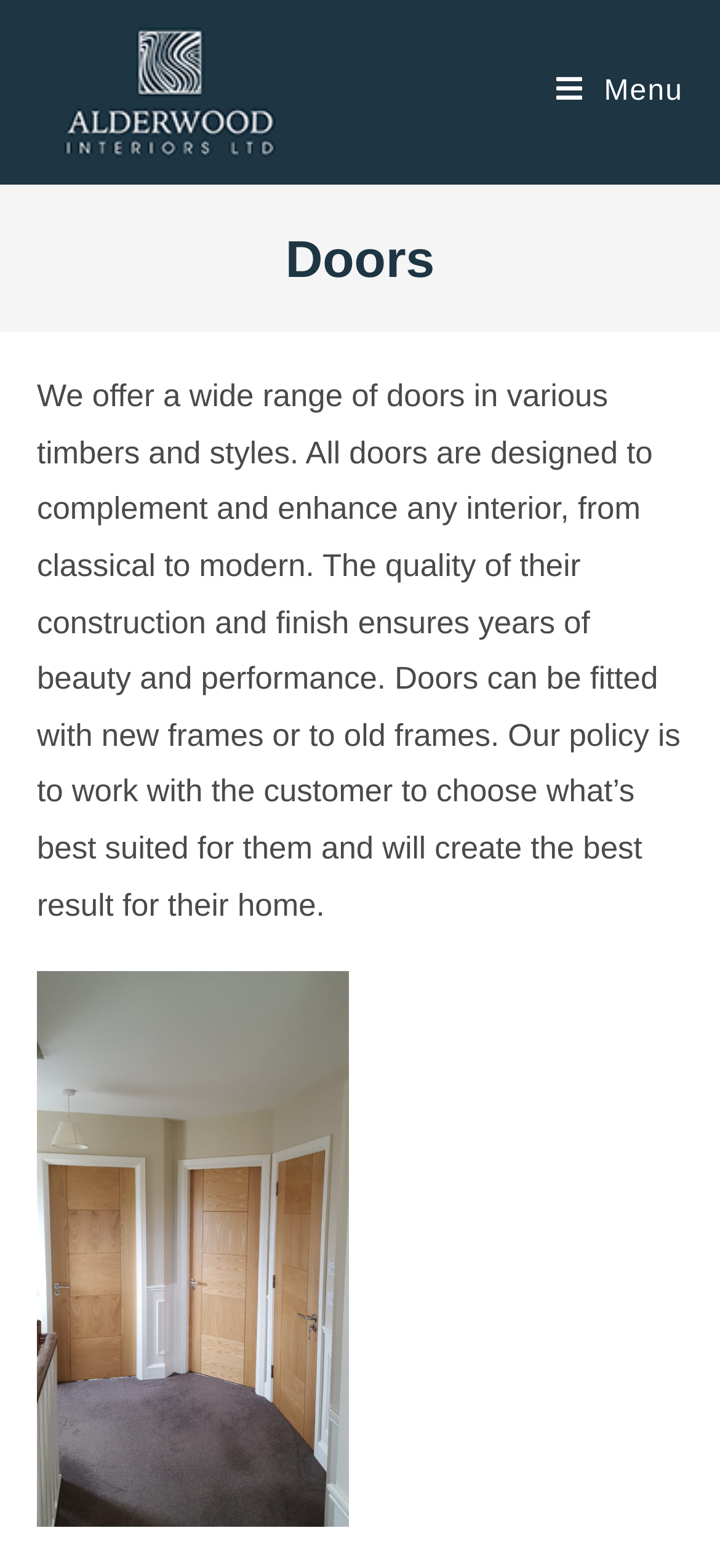Find the coordinates for the bounding box of the element with this description: "Courses".

None